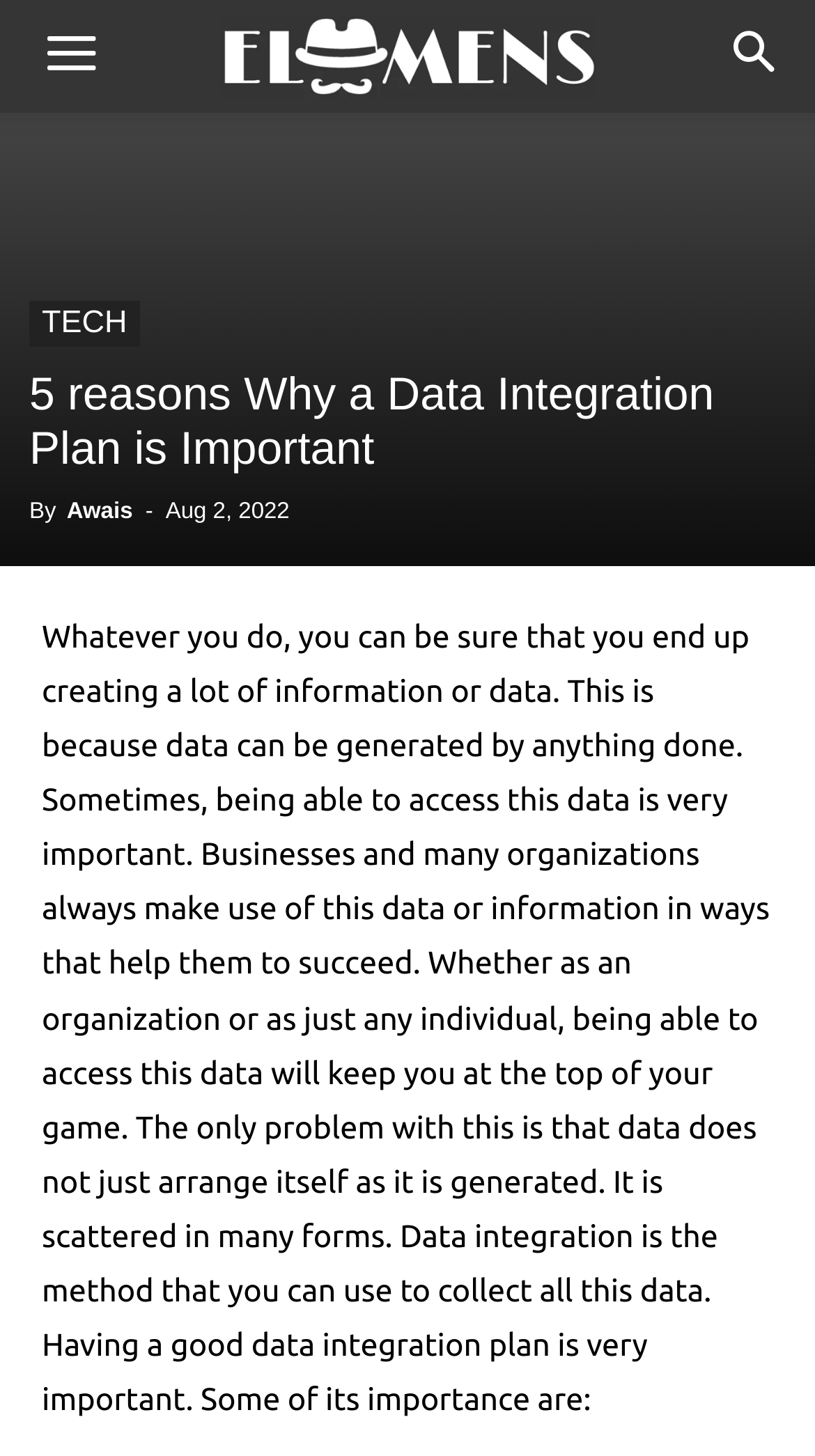Provide an in-depth caption for the webpage.

The webpage is about the importance of having a data integration plan. At the top left corner, there is a button labeled "Menu". Next to it, on the top center, is the "elmenslogo" image. On the top right corner, there is a button labeled "Search". 

Below the top navigation bar, there is a large image related to business, taking up the full width of the page. 

Underneath the image, there is a header section with a link to "TECH" on the left side. The main heading "5 reasons Why a Data Integration Plan is Important" is centered, followed by the author's name "Awais" and the publication date "Aug 2, 2022" on the same line. 

The main content of the webpage is a long paragraph that explains the importance of data integration. It starts by stating that data is generated from various activities and is essential for businesses and individuals to succeed. The paragraph then explains that data integration is the method to collect scattered data and highlights the importance of having a good data integration plan.